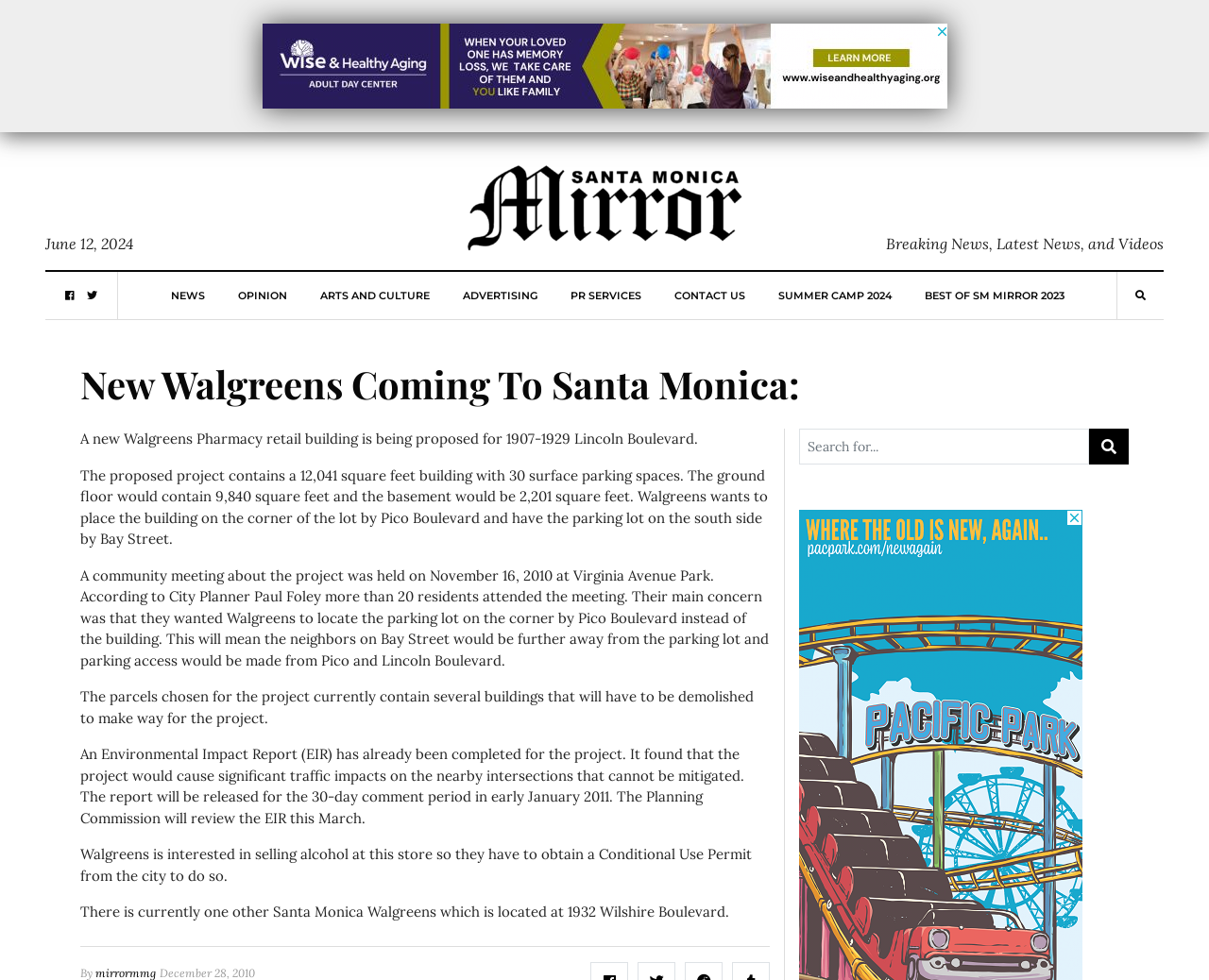When will the Planning Commission review the Environmental Impact Report?
Using the image, respond with a single word or phrase.

March 2011